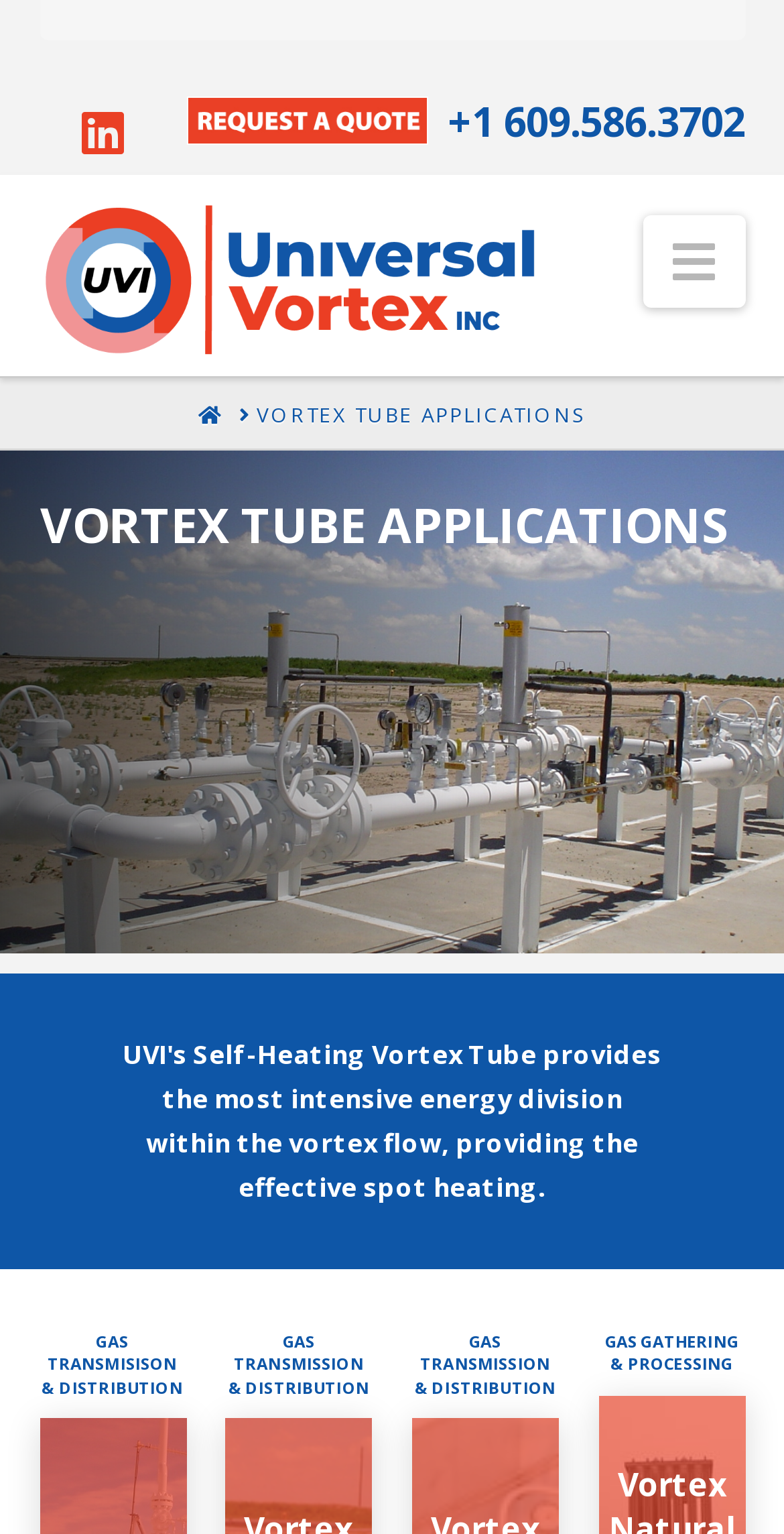Please mark the clickable region by giving the bounding box coordinates needed to complete this instruction: "Learn more about gas transmission and distribution".

[0.319, 0.966, 0.444, 0.987]